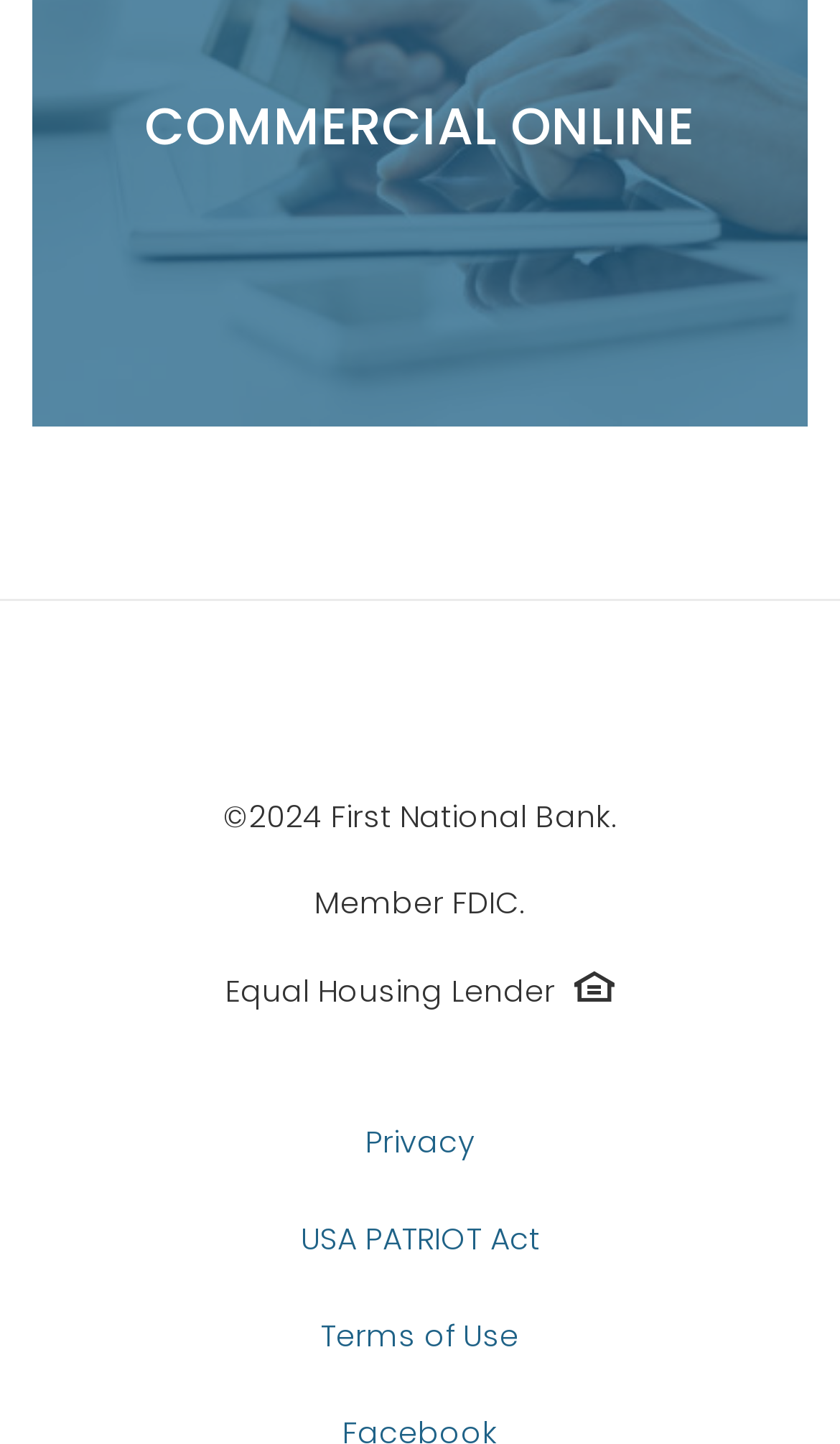What is the year of copyright?
Look at the screenshot and give a one-word or phrase answer.

2024